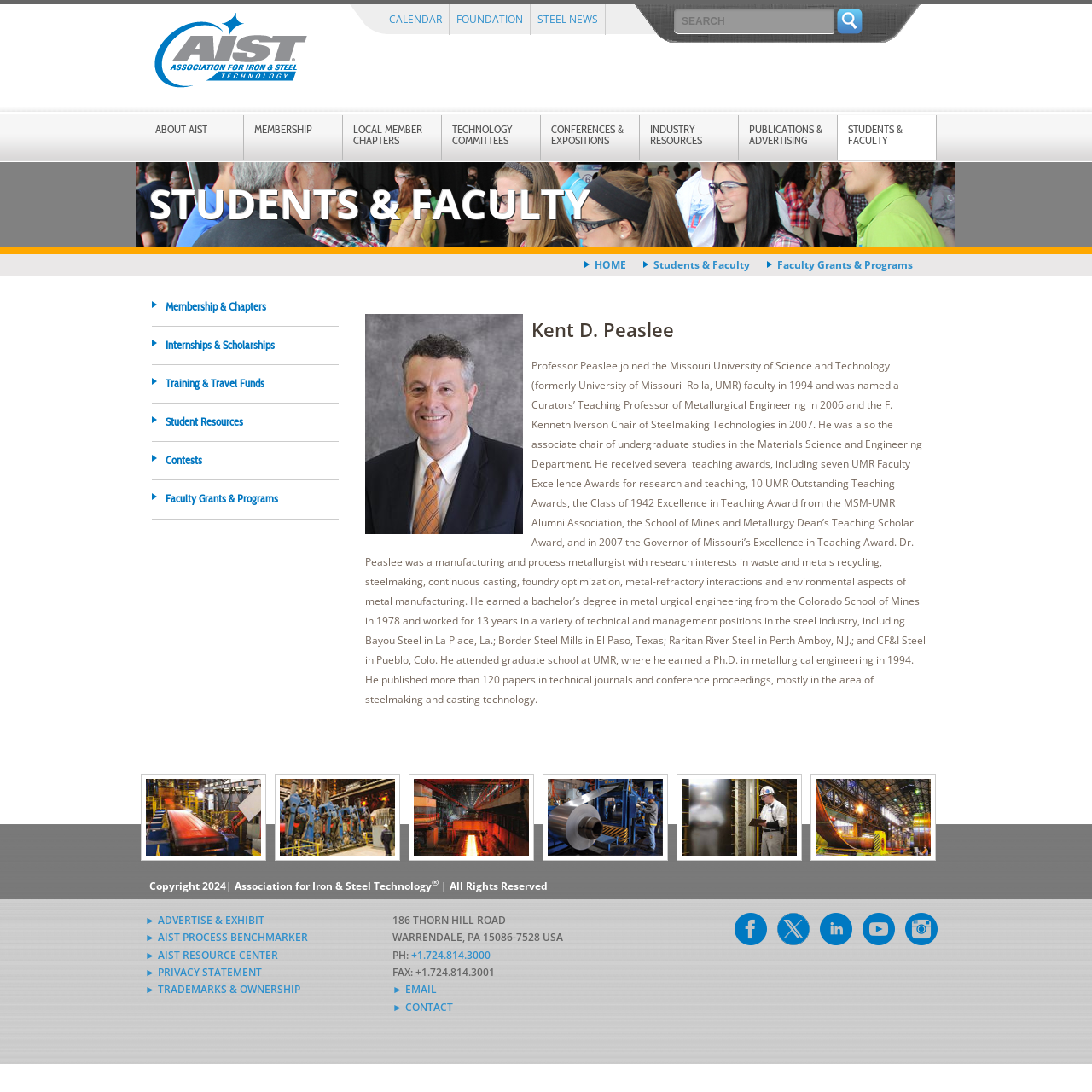How many social media links are there?
By examining the image, provide a one-word or phrase answer.

5